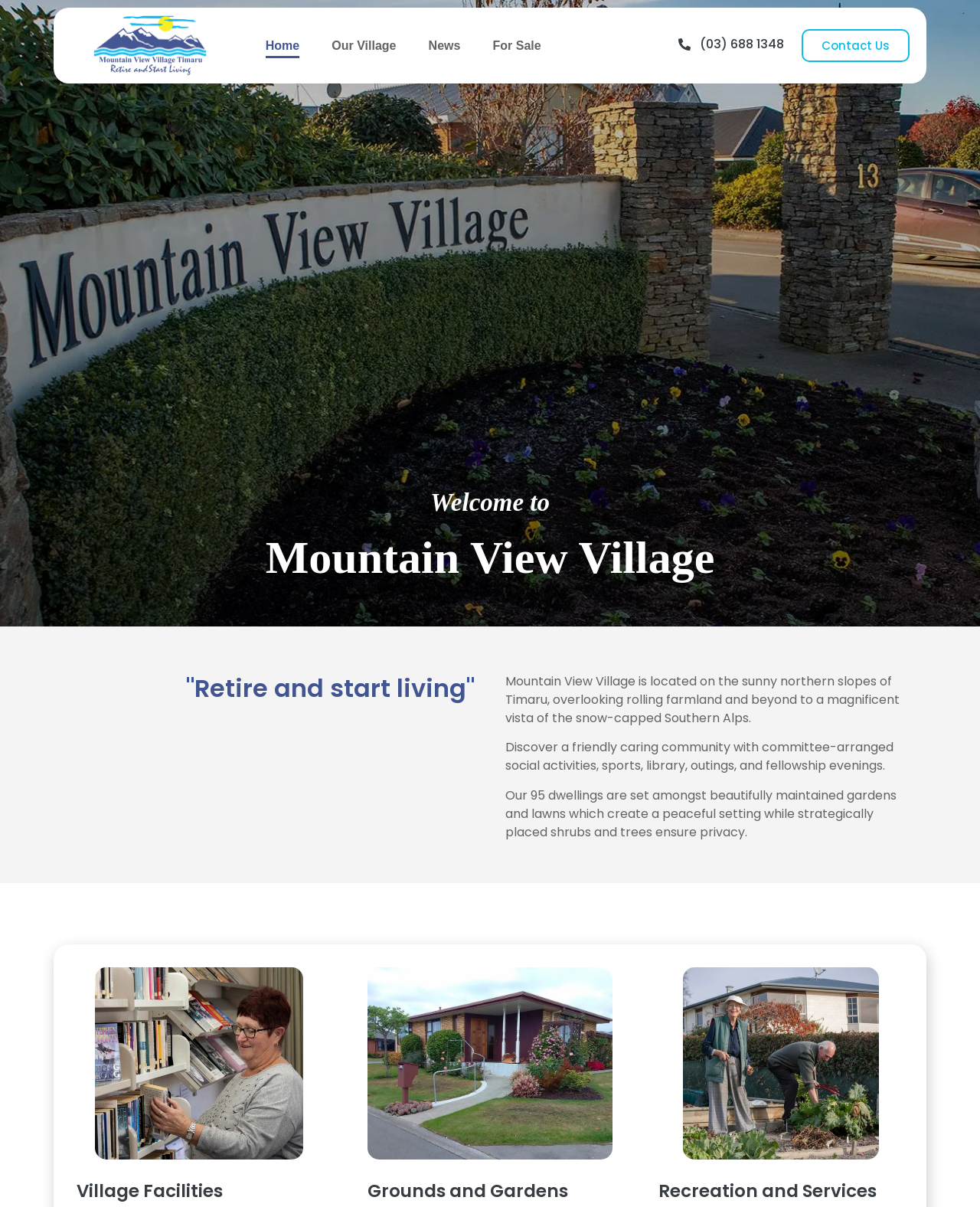How many dwellings are in Mountain View Village?
Please provide a comprehensive and detailed answer to the question.

According to the webpage, Mountain View Village has 95 dwellings set amongst beautifully maintained gardens and lawns.